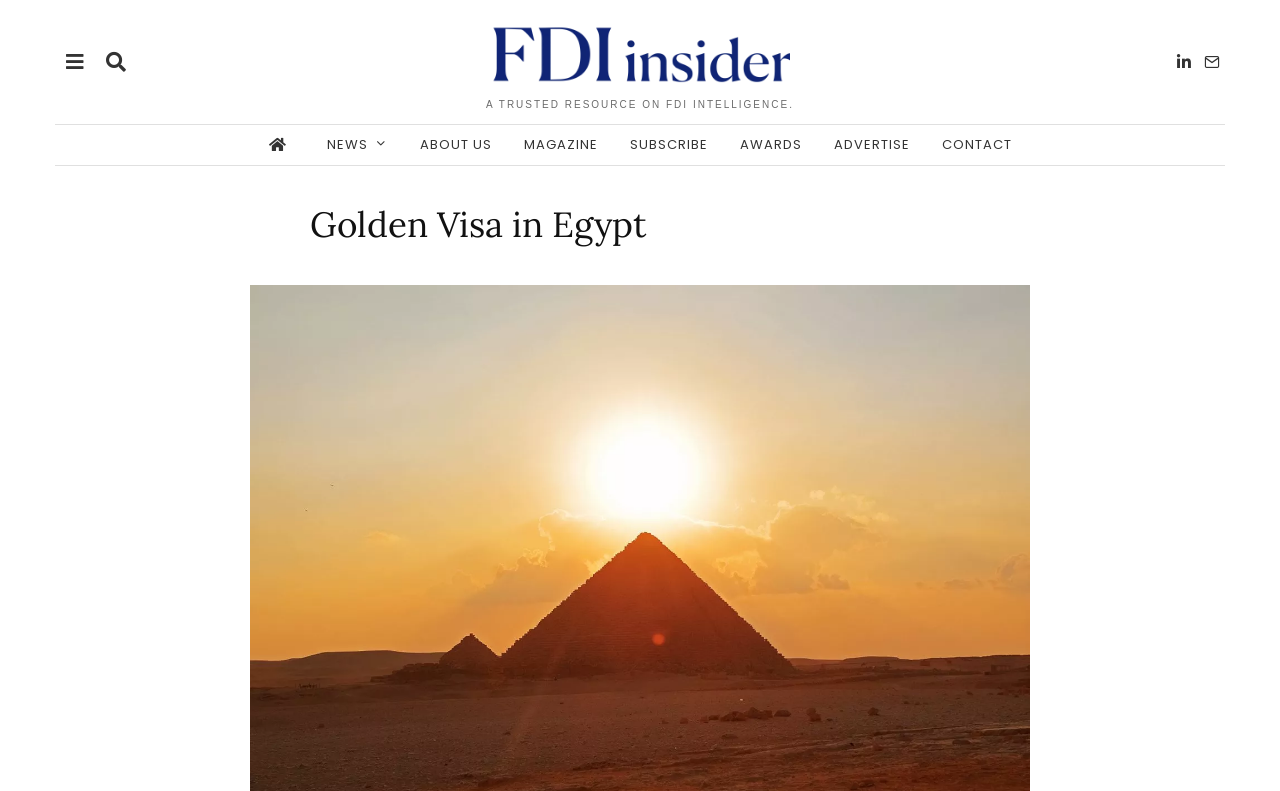Answer the following query with a single word or phrase:
What is the name of the resource on FDI intelligence?

FDI insider